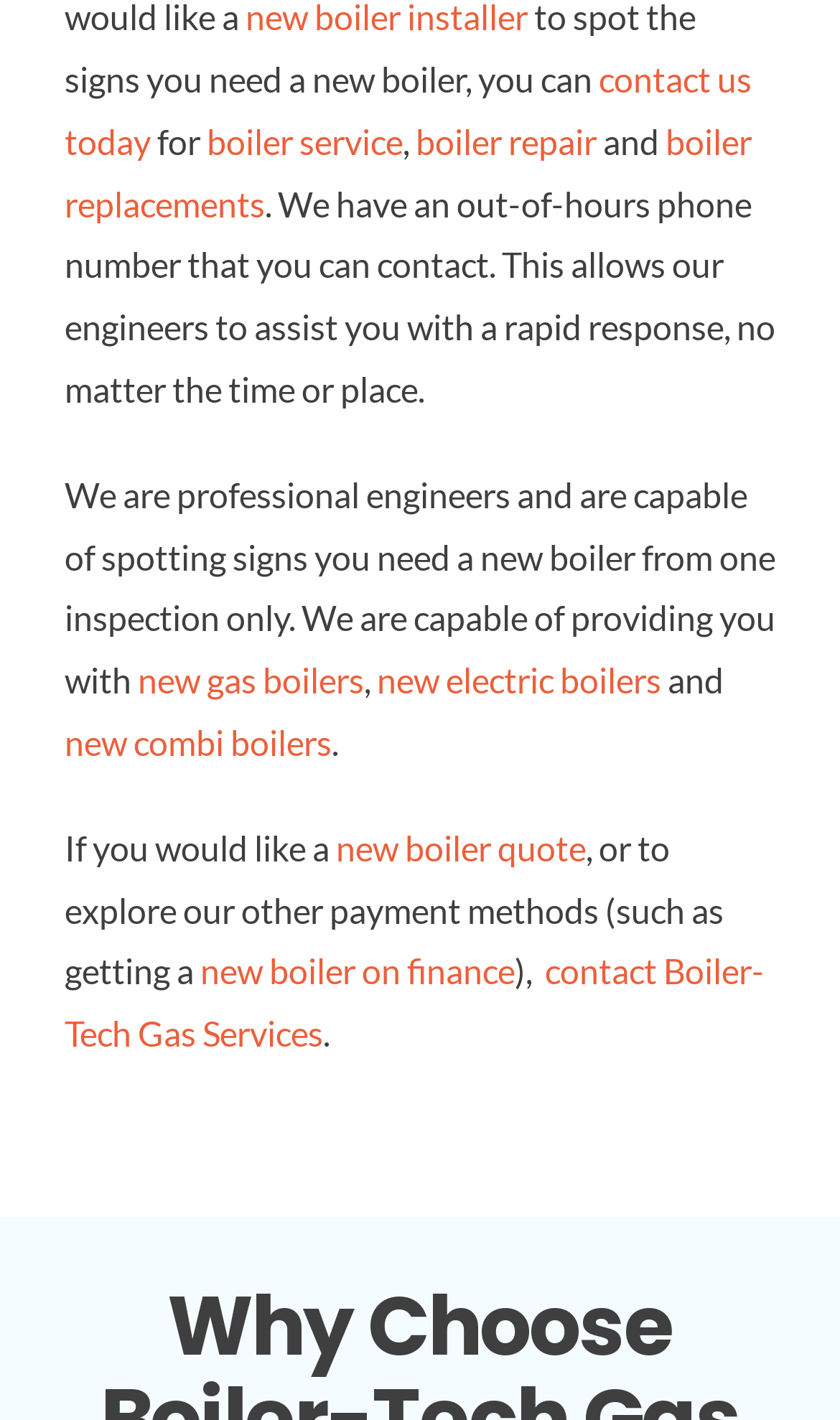What types of boilers can Boiler-Tech Gas Services provide?
Use the screenshot to answer the question with a single word or phrase.

gas, electric, combi